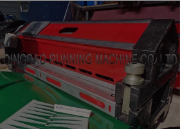Can you give a detailed response to the following question using the information from the image? What type of environment is the machine typically used in?

The caption describes the background of the image as a 'workspace setting indicative of a manufacturing or machinery environment', suggesting that the machine is typically used in such an environment.